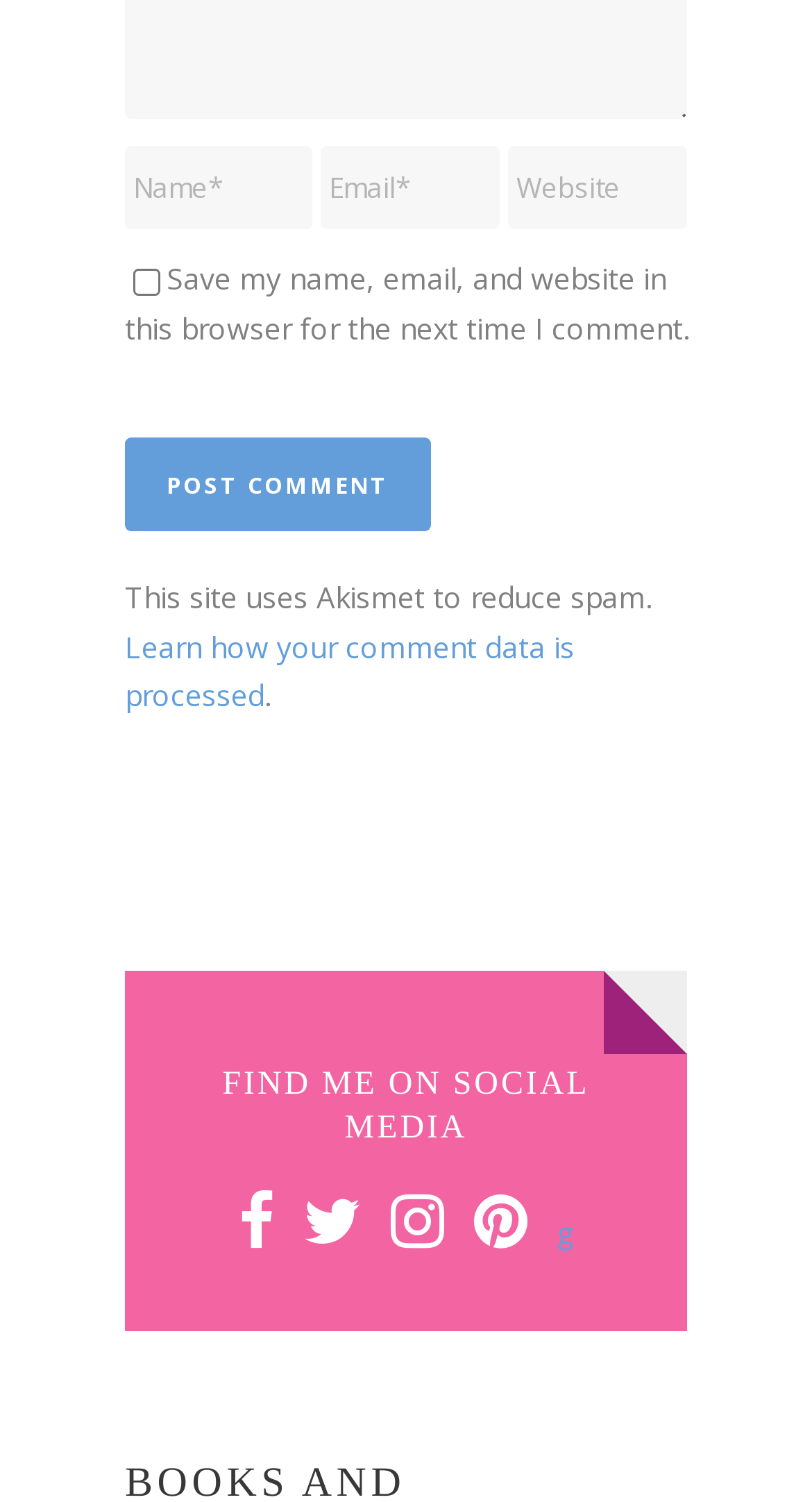Identify the bounding box coordinates of the area that should be clicked in order to complete the given instruction: "Input your email". The bounding box coordinates should be four float numbers between 0 and 1, i.e., [left, top, right, bottom].

[0.395, 0.097, 0.615, 0.153]